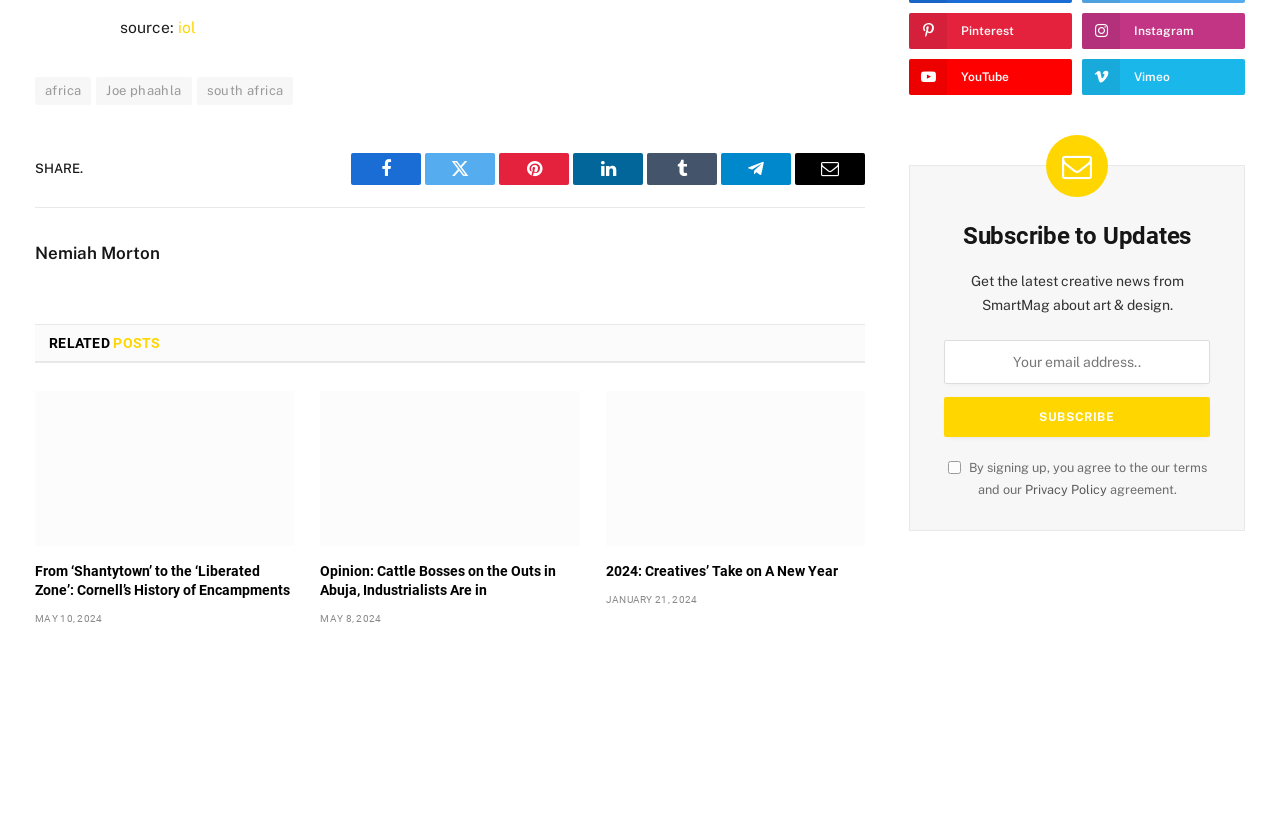Locate the bounding box of the UI element with the following description: "Tumblr".

[0.505, 0.186, 0.56, 0.224]